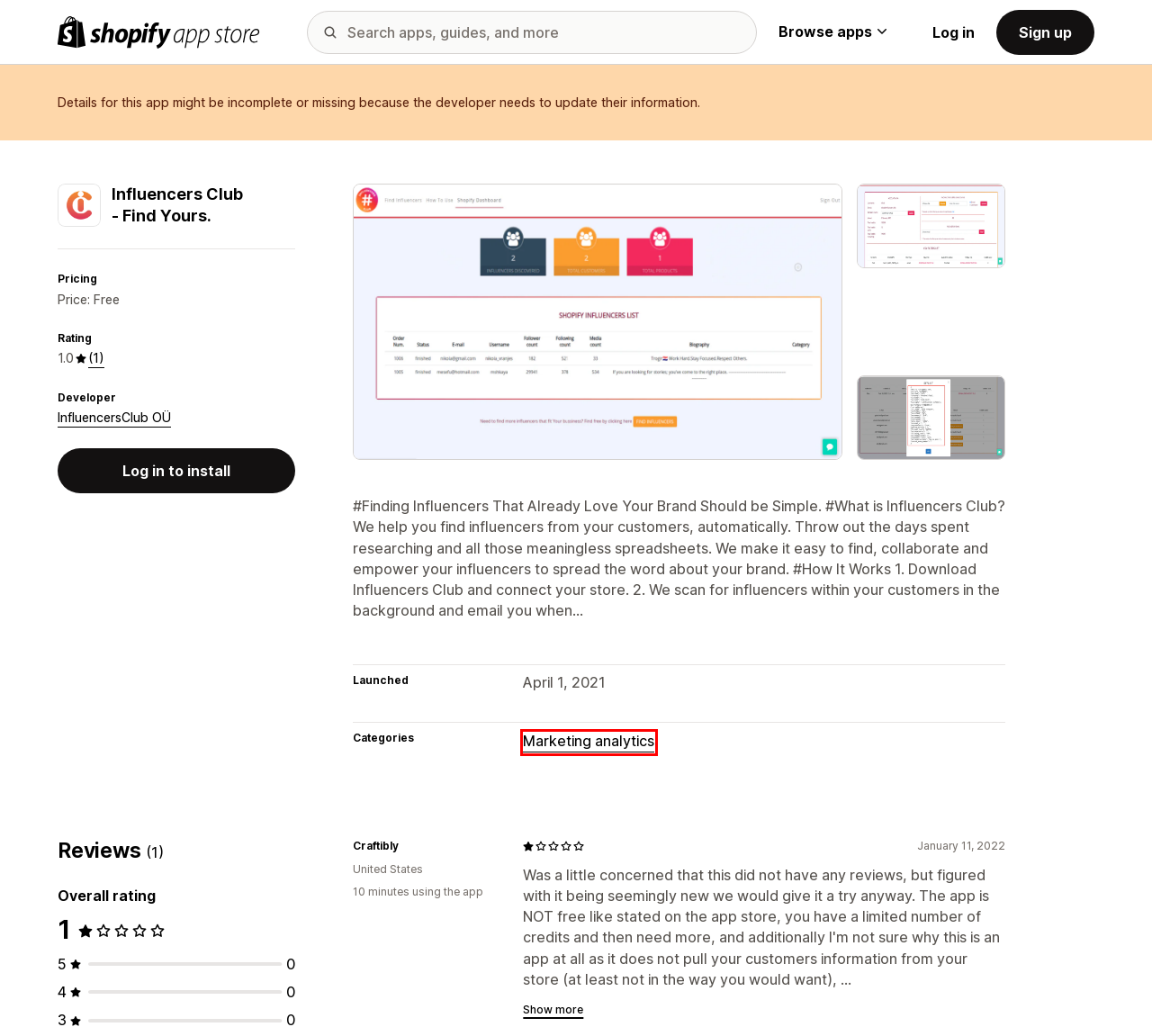You are presented with a screenshot of a webpage containing a red bounding box around an element. Determine which webpage description best describes the new webpage after clicking on the highlighted element. Here are the candidates:
A. Careers, Internships, and Jobs at Shopify | Shopify Careers - Shopify USA
B. Shopify API, libraries, and tools
C. Best Upselling and cross-selling Apps For 2024 - Shopify App Store
D. Best Marketing analytics Apps For 2024 - Shopify App Store
E. Best Search engine optimization Apps For 2024 - Shopify App Store
F. All About Shopify
G. Events - Shopify Community
H. Shopify Affiliate Marketing Program | Earn income for your referrals - Shopify USA

D